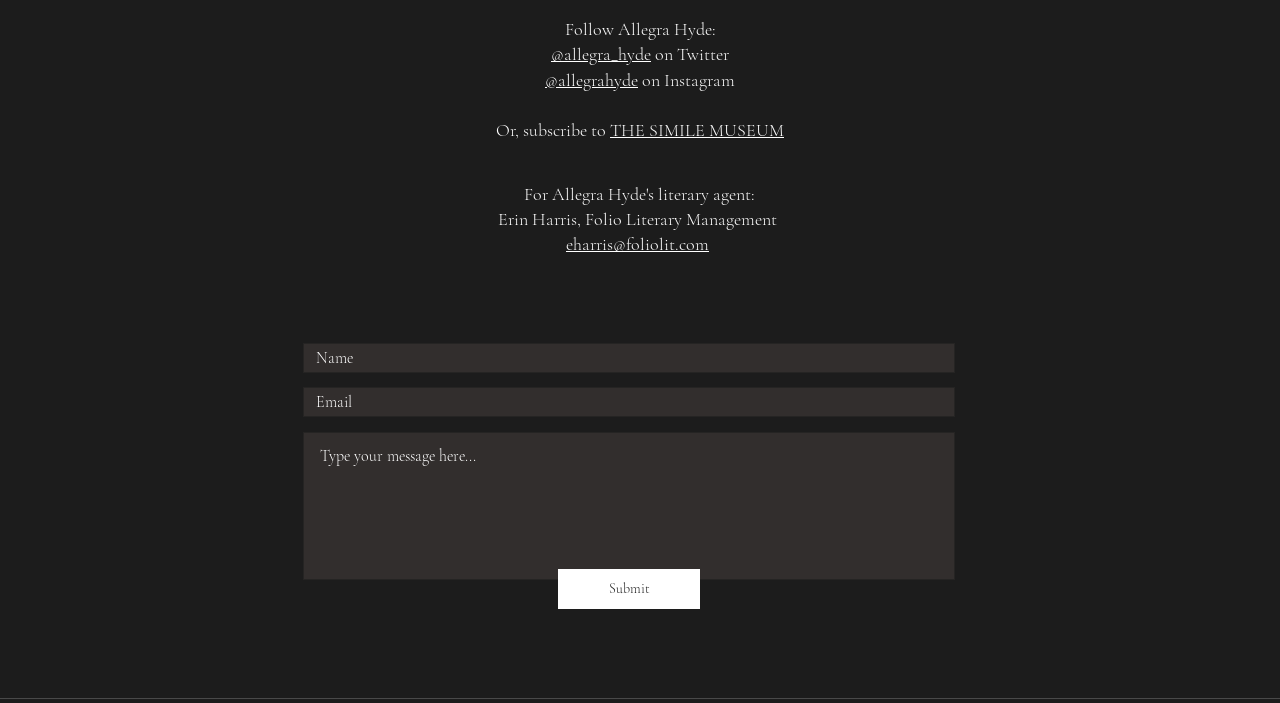Specify the bounding box coordinates for the region that must be clicked to perform the given instruction: "Contact Erin Harris via email".

[0.442, 0.332, 0.554, 0.363]